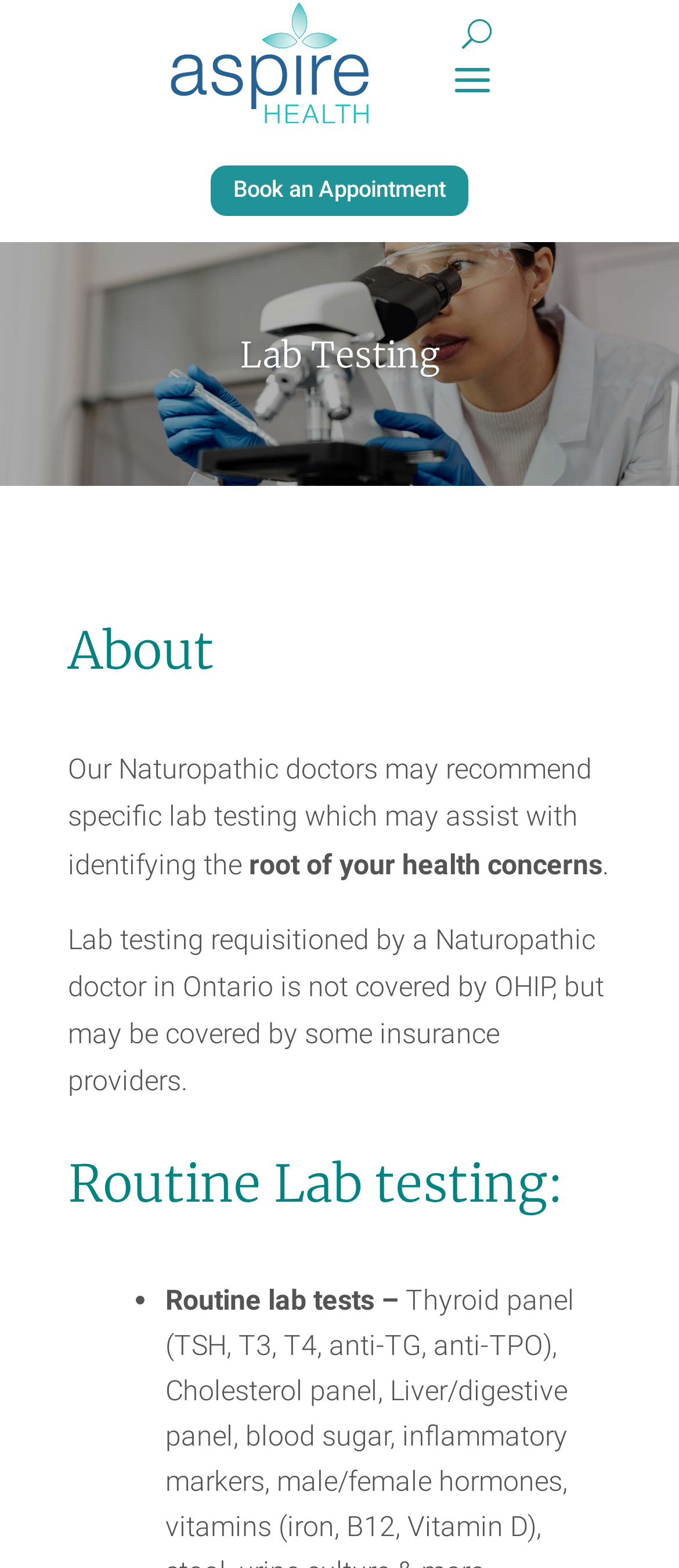Given the element description, predict the bounding box coordinates in the format (top-left x, top-left y, bottom-right x, bottom-right y), using floating point numbers between 0 and 1: Book an Appointment

[0.308, 0.104, 0.692, 0.139]